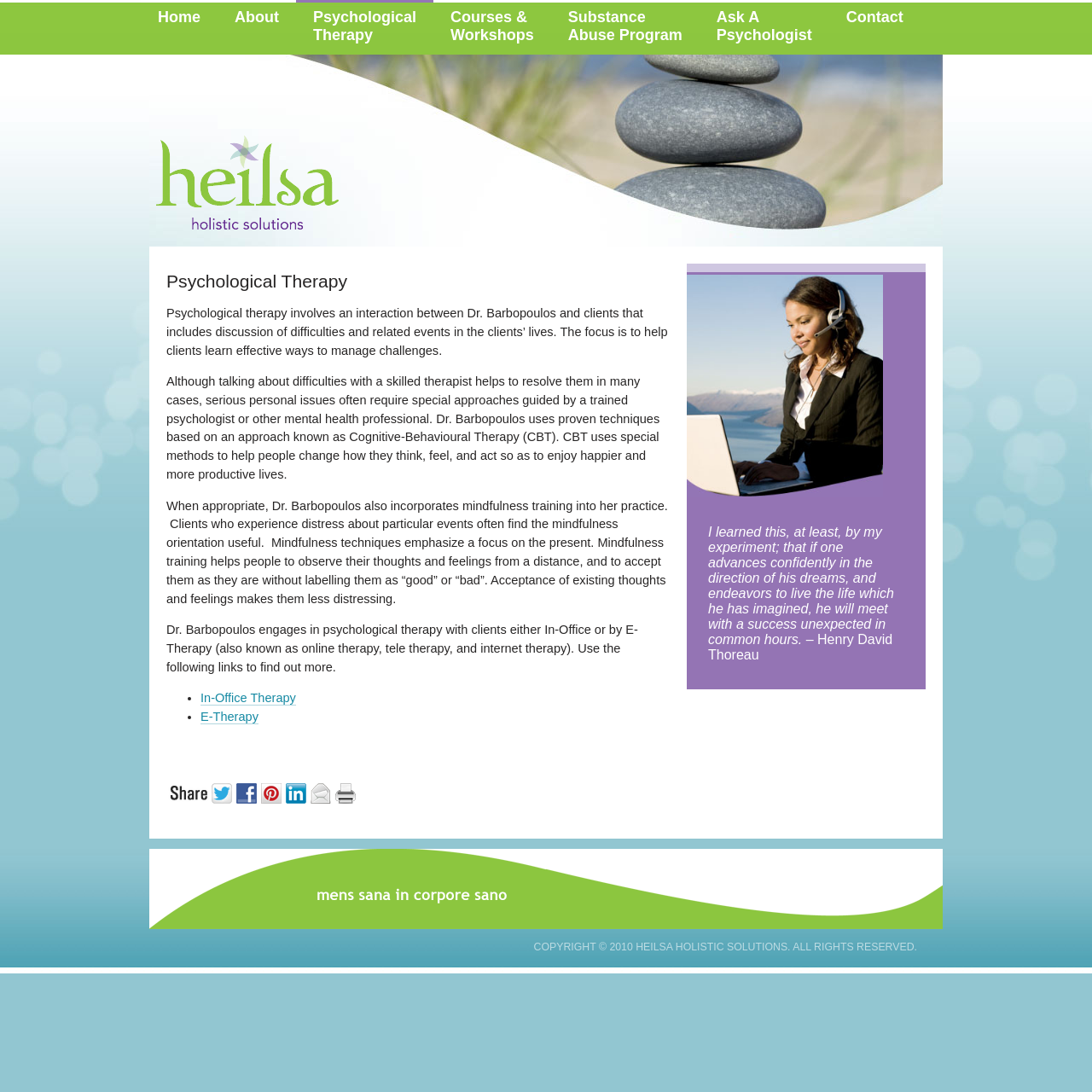What is the name of the organization?
Offer a detailed and exhaustive answer to the question.

I found the answer by looking at the top-left corner of the webpage, where the logo and name of the organization are displayed. The image with the text 'Heilsa Holistic Solutions' is a clear indication of the organization's name.